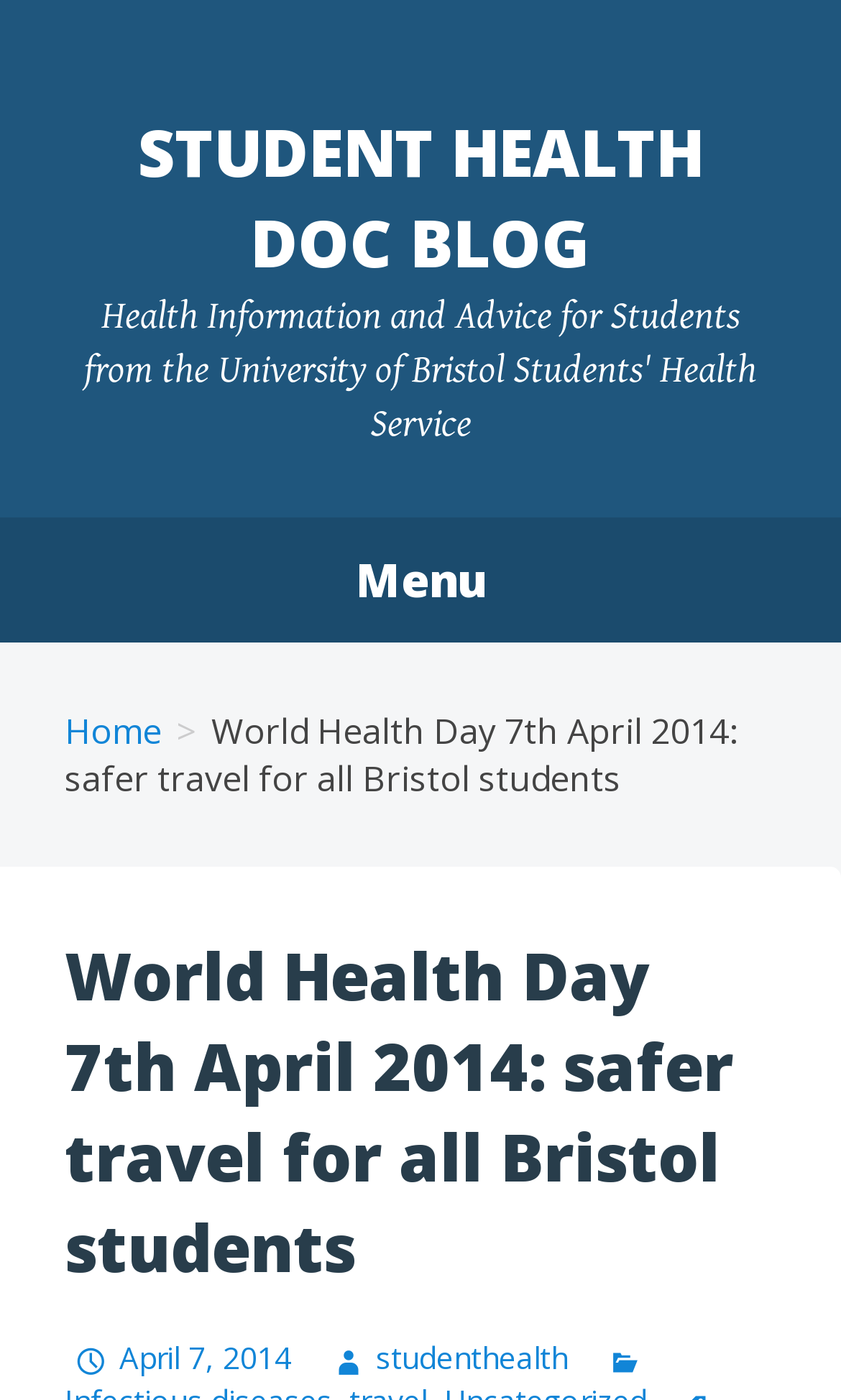What is the topic of the current post? Based on the screenshot, please respond with a single word or phrase.

Safer travel for all Bristol students